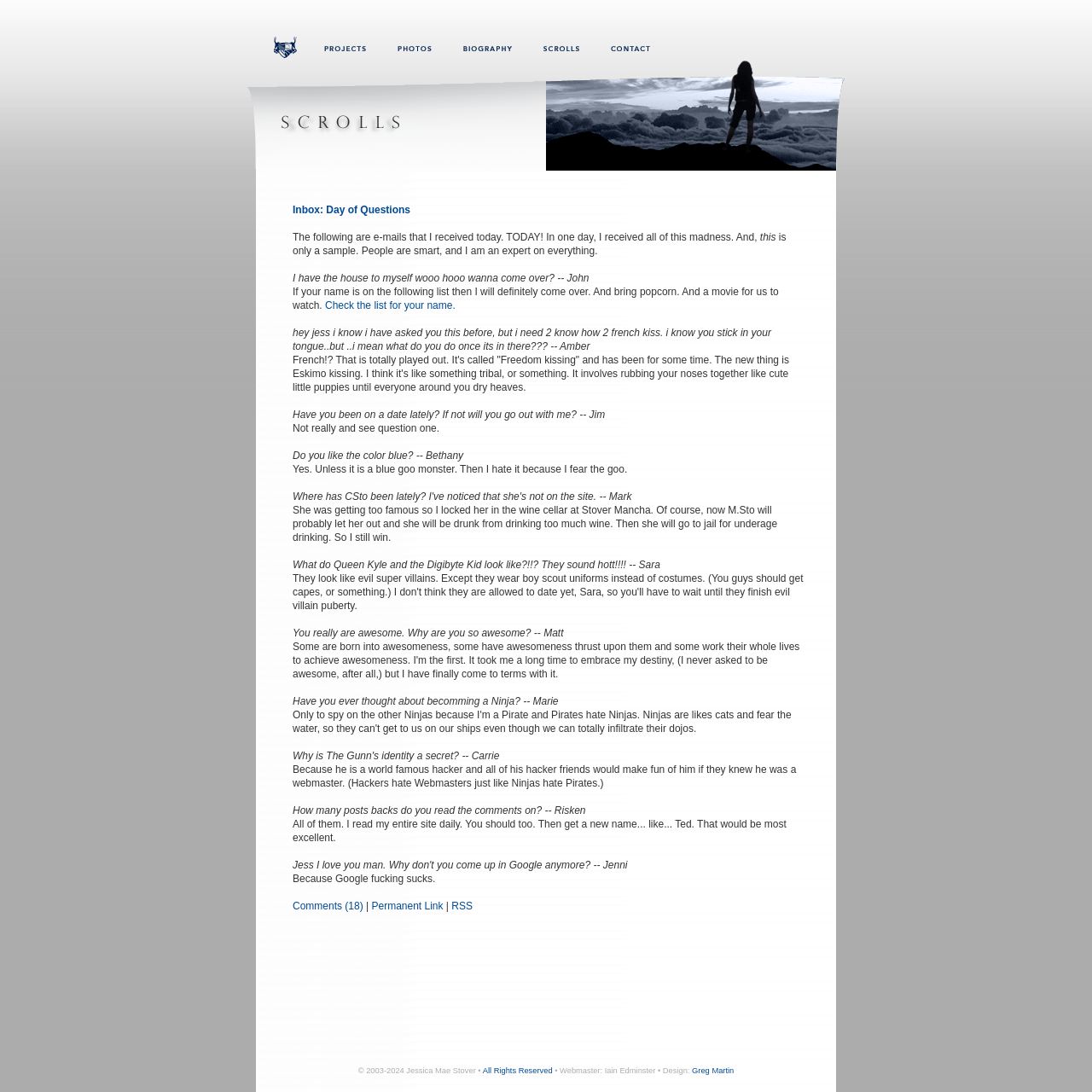What is the author's response to the question about French kissing?
Based on the image, answer the question in a detailed manner.

The author responds to the question about French kissing by saying that it's played out and the new thing is Eskimo kissing, which involves rubbing noses together like cute little puppies until everyone around you dry heaves.